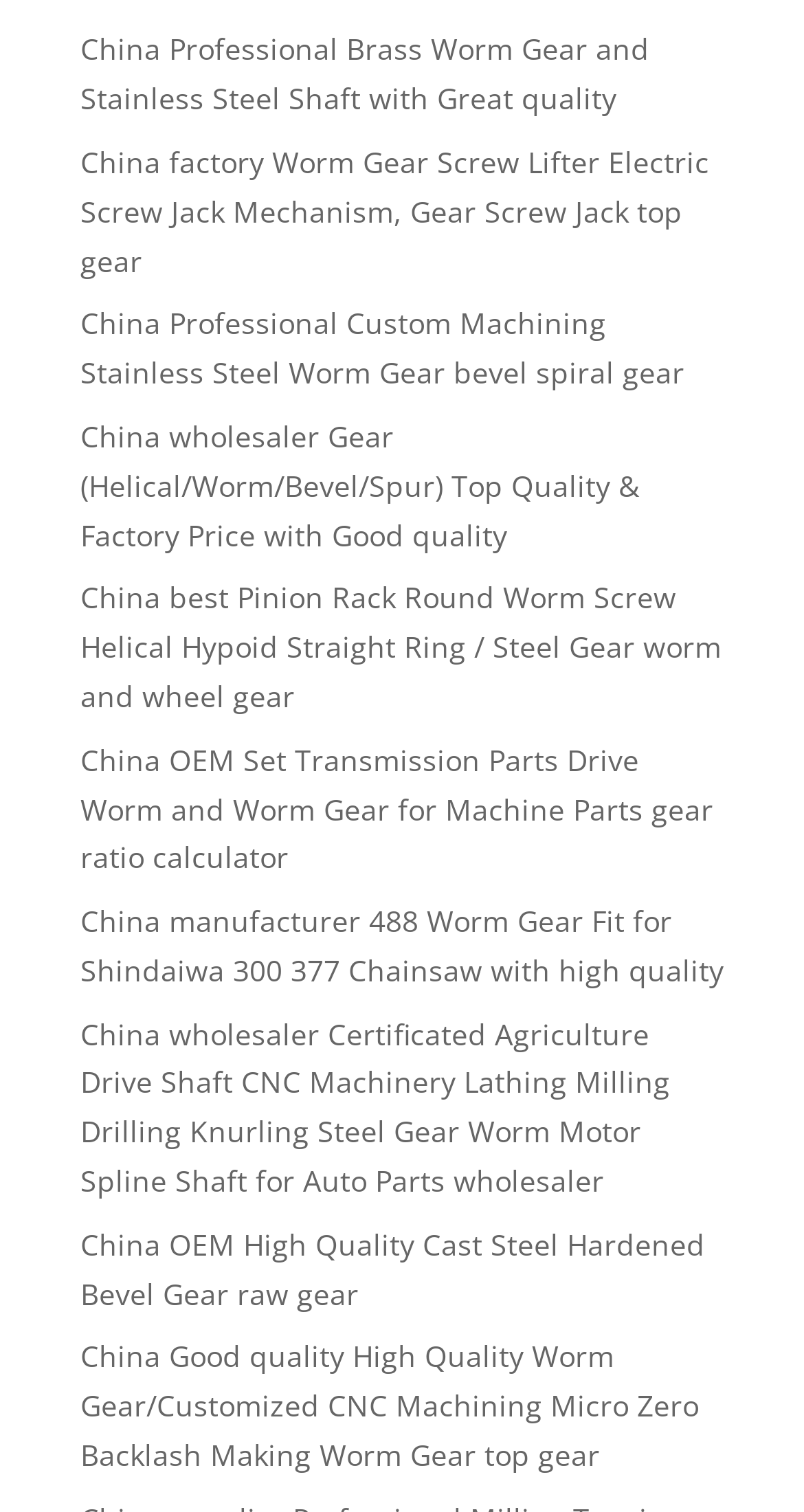Could you highlight the region that needs to be clicked to execute the instruction: "View China Professional Brass Worm Gear and Stainless Steel Shaft with Great quality"?

[0.1, 0.02, 0.808, 0.078]